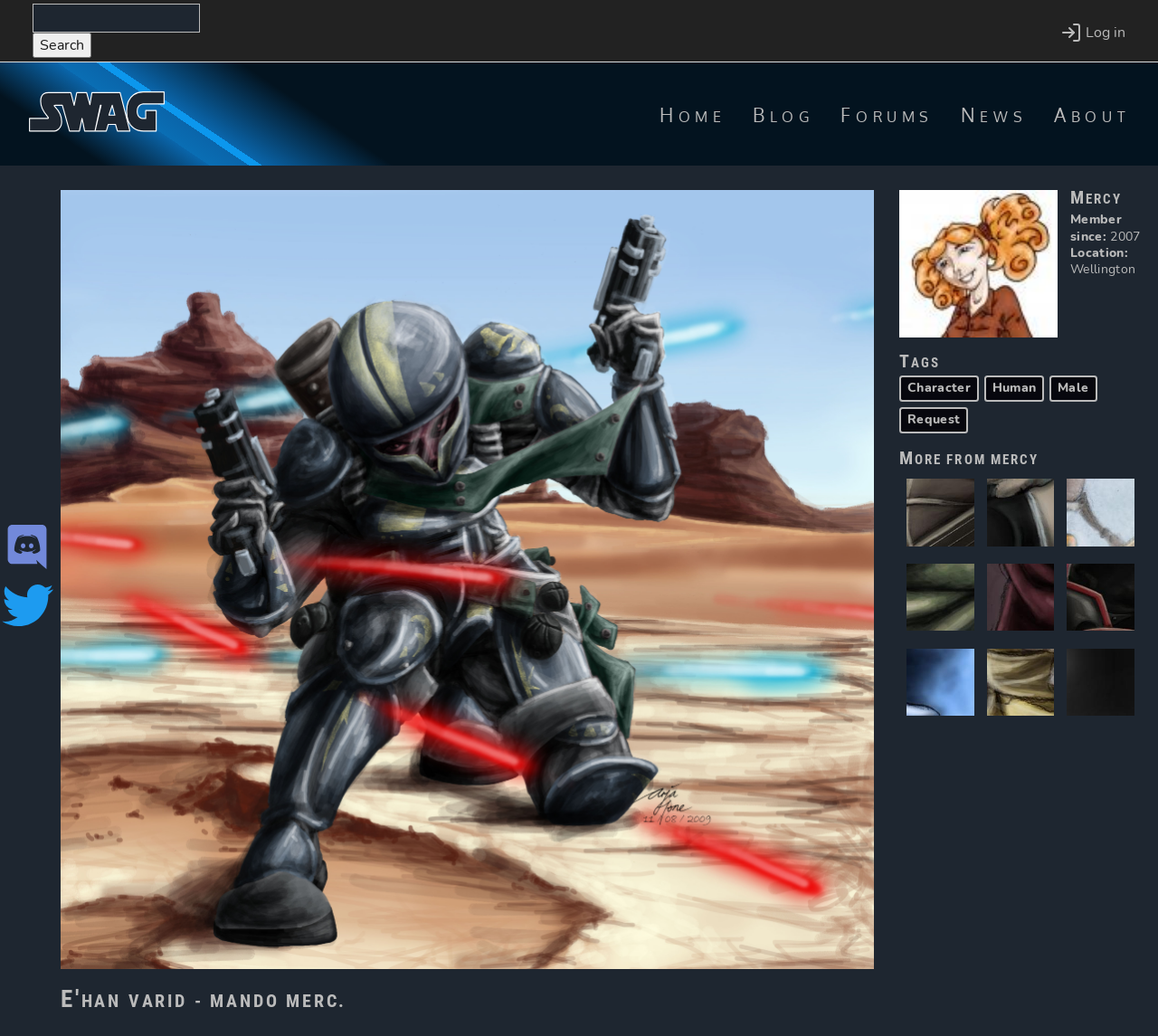Extract the main heading from the webpage content.

E'han Varid - Mando Merc.